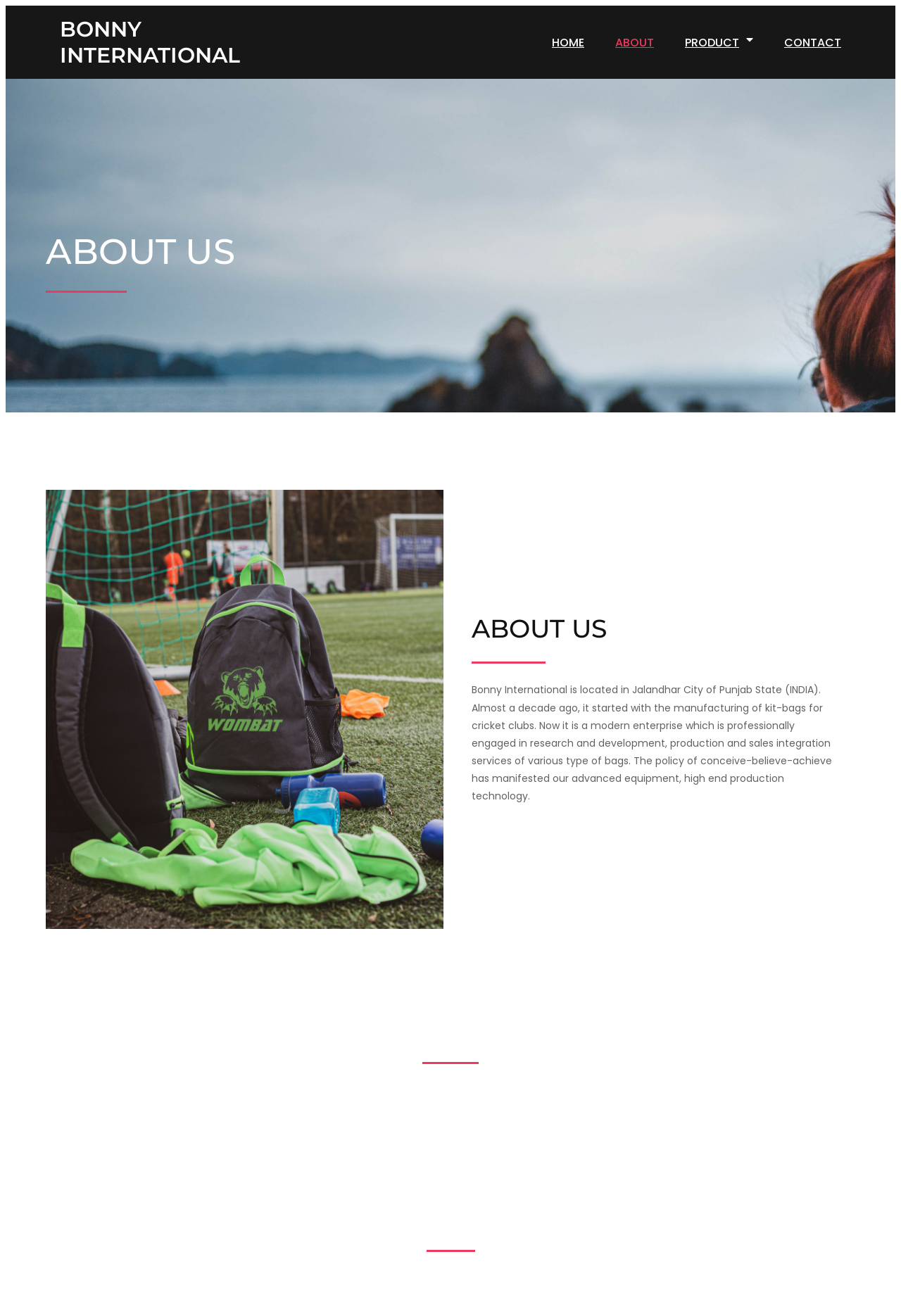Provide the bounding box coordinates for the UI element that is described as: "Home".

[0.597, 0.02, 0.664, 0.044]